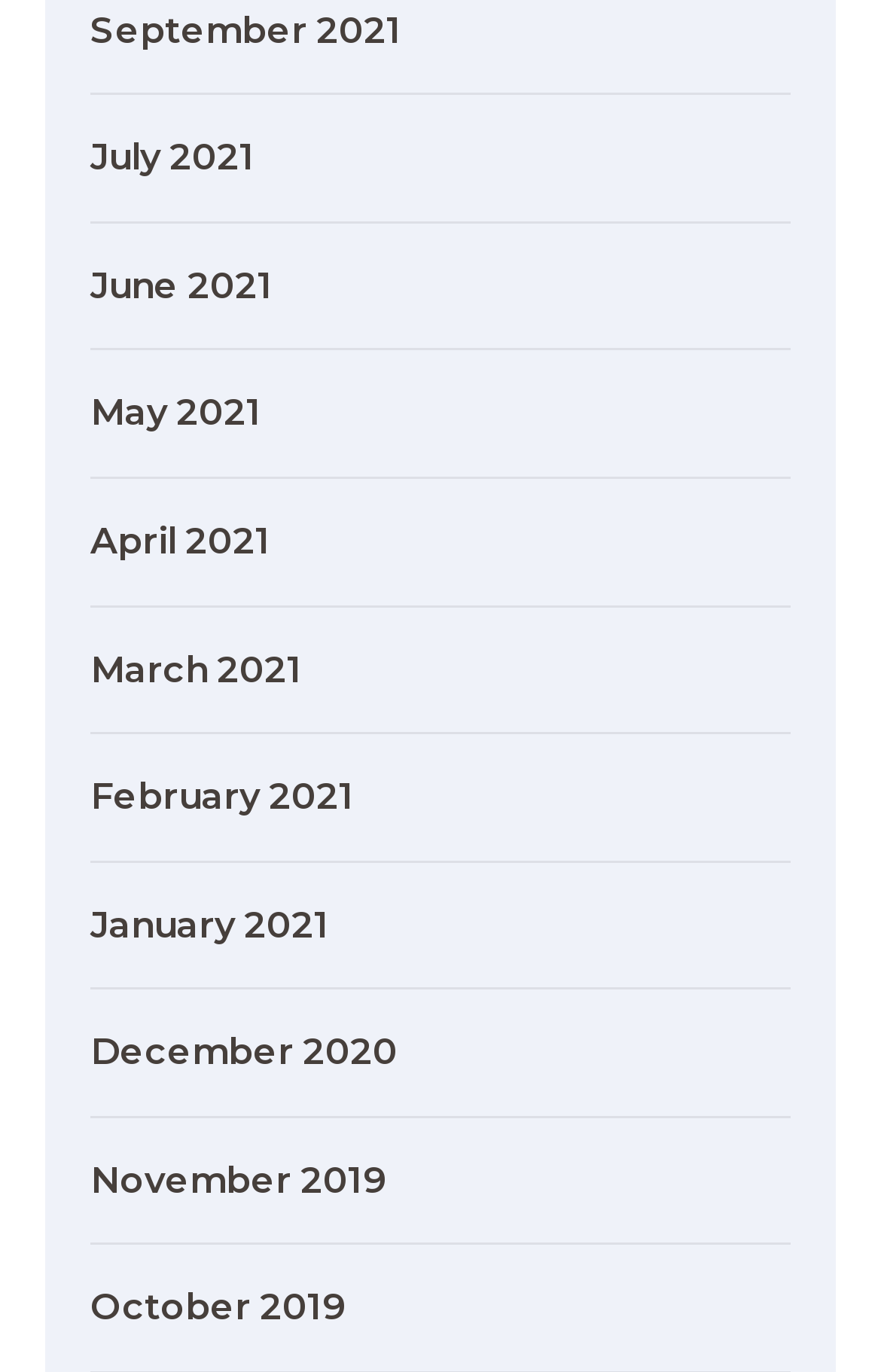Predict the bounding box coordinates for the UI element described as: "June 2021". The coordinates should be four float numbers between 0 and 1, presented as [left, top, right, bottom].

[0.103, 0.192, 0.31, 0.223]